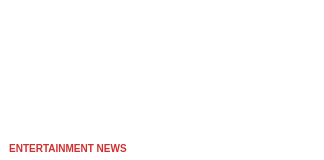Look at the image and write a detailed answer to the question: 
What is the main theme of the article?

The article conveys the importance of voter engagement and the role of influential figures in motivating public participation in democracy, which suggests that the main theme of the article is the importance of voter engagement.